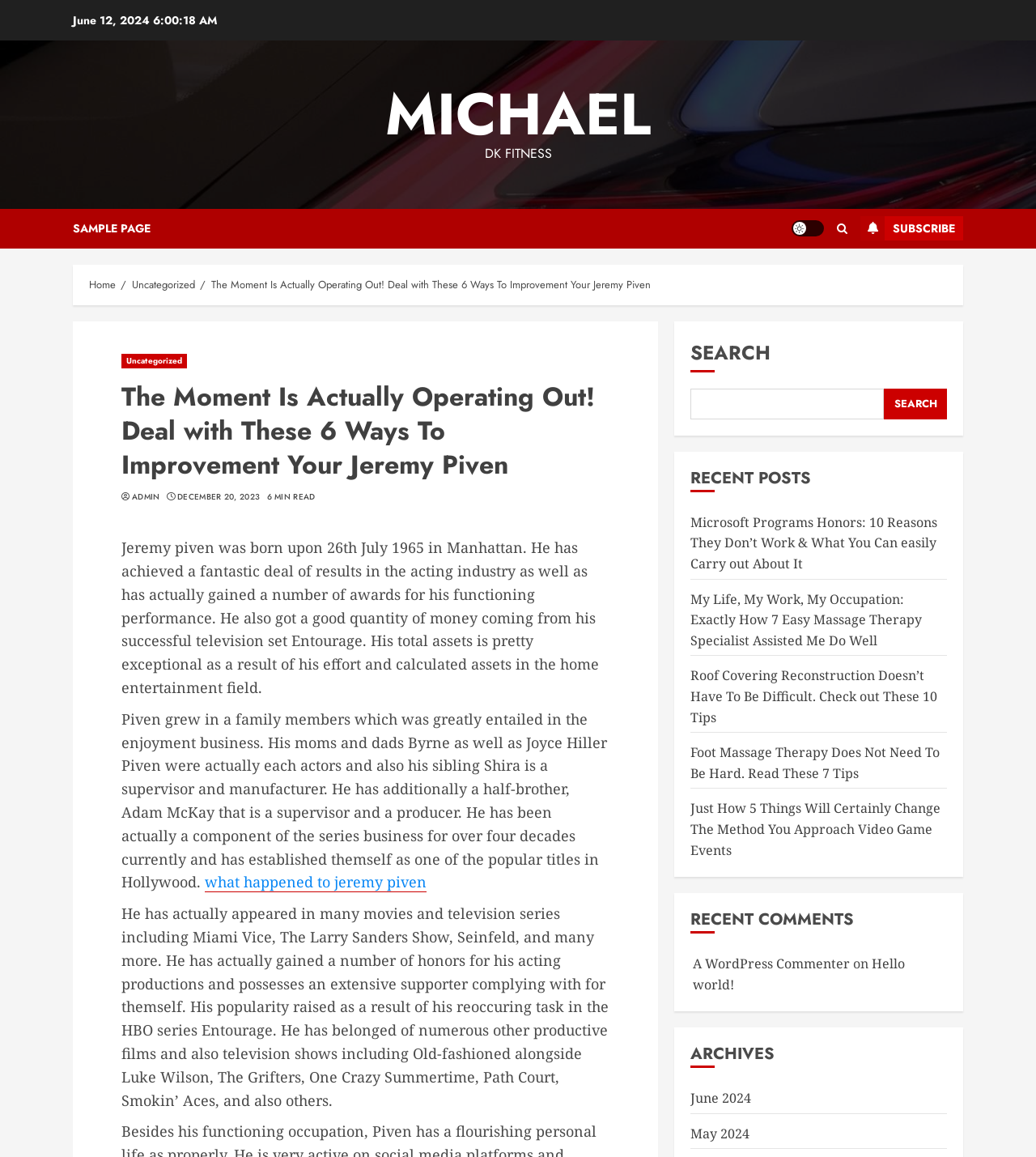Extract the heading text from the webpage.

The Moment Is Actually Operating Out! Deal with These 6 Ways To Improvement Your Jeremy Piven